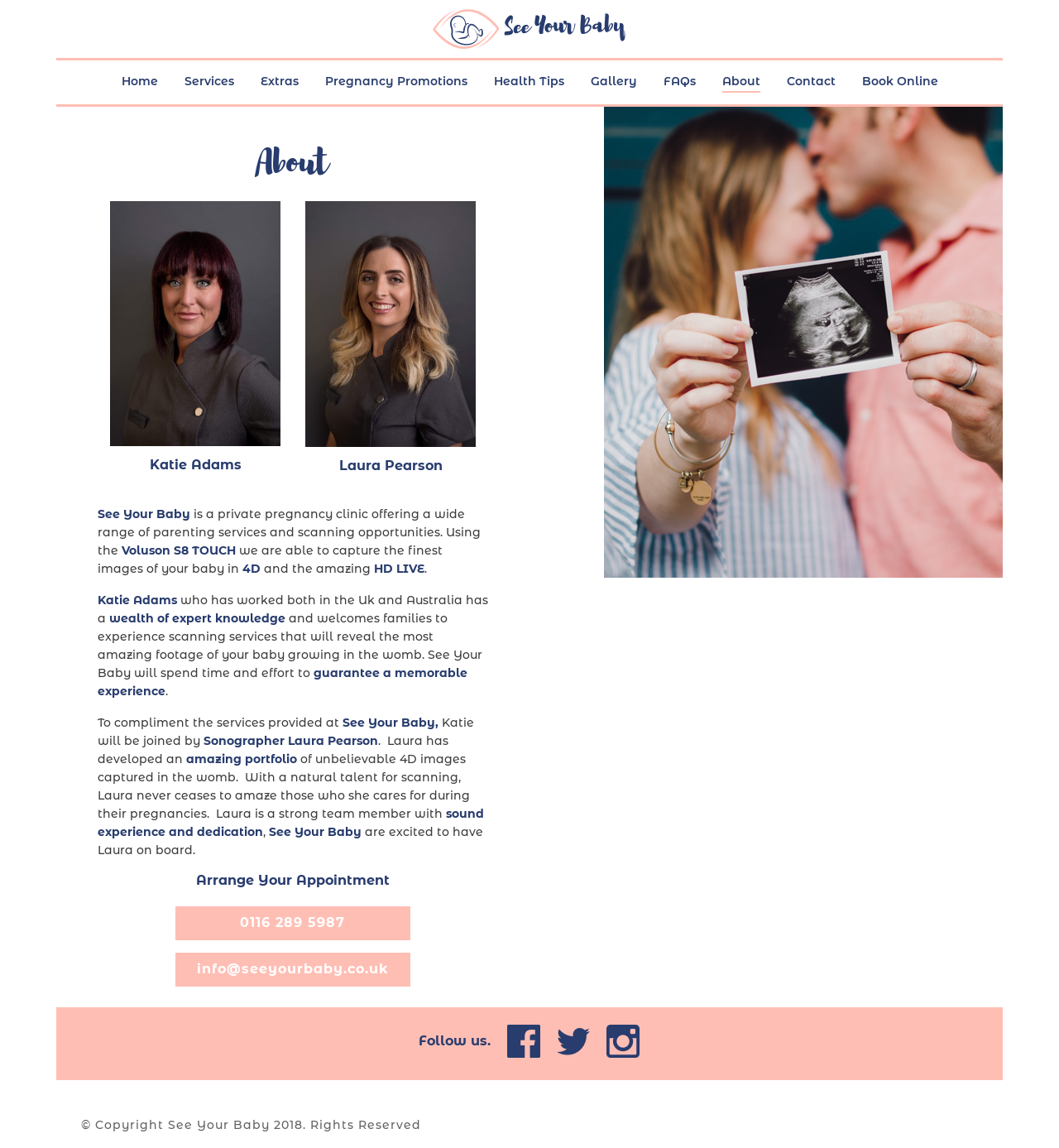Locate the coordinates of the bounding box for the clickable region that fulfills this instruction: "Click 4D HD Ultrasound link".

[0.408, 0.0, 0.592, 0.05]